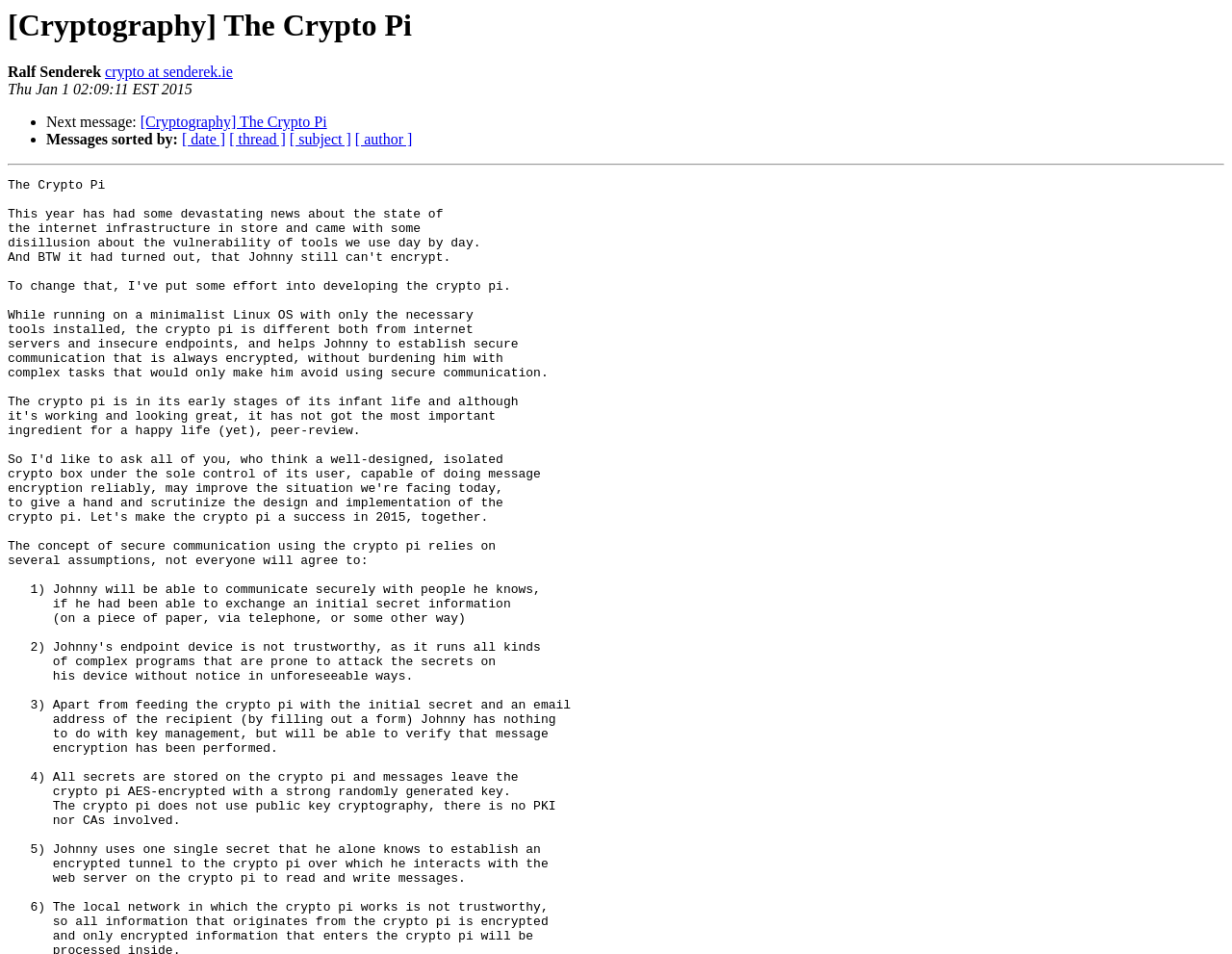What is the purpose of the separator element?
Kindly give a detailed and elaborate answer to the question.

I inferred the purpose of the separator element by looking at its location and orientation, which suggests that it is used to separate sections of the webpage.